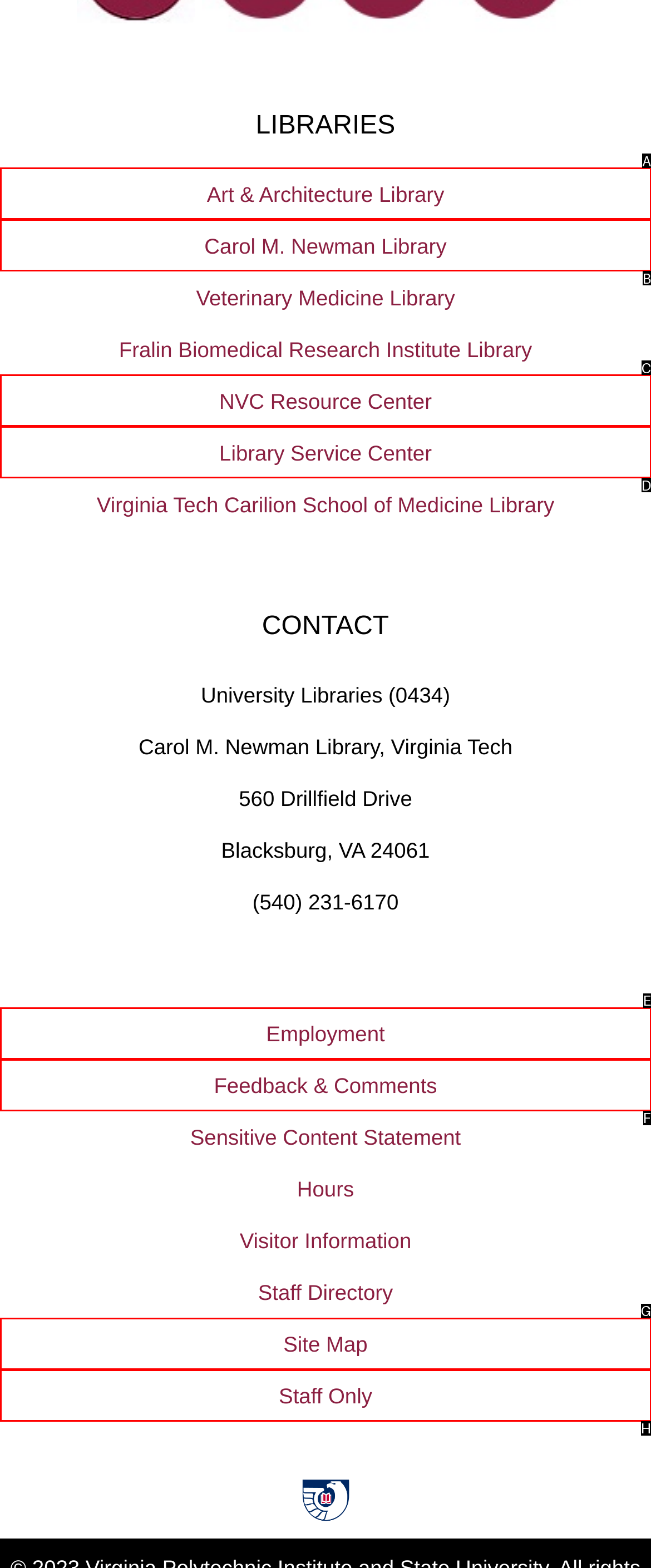Determine the HTML element that best matches this description: Library Service Center from the given choices. Respond with the corresponding letter.

D